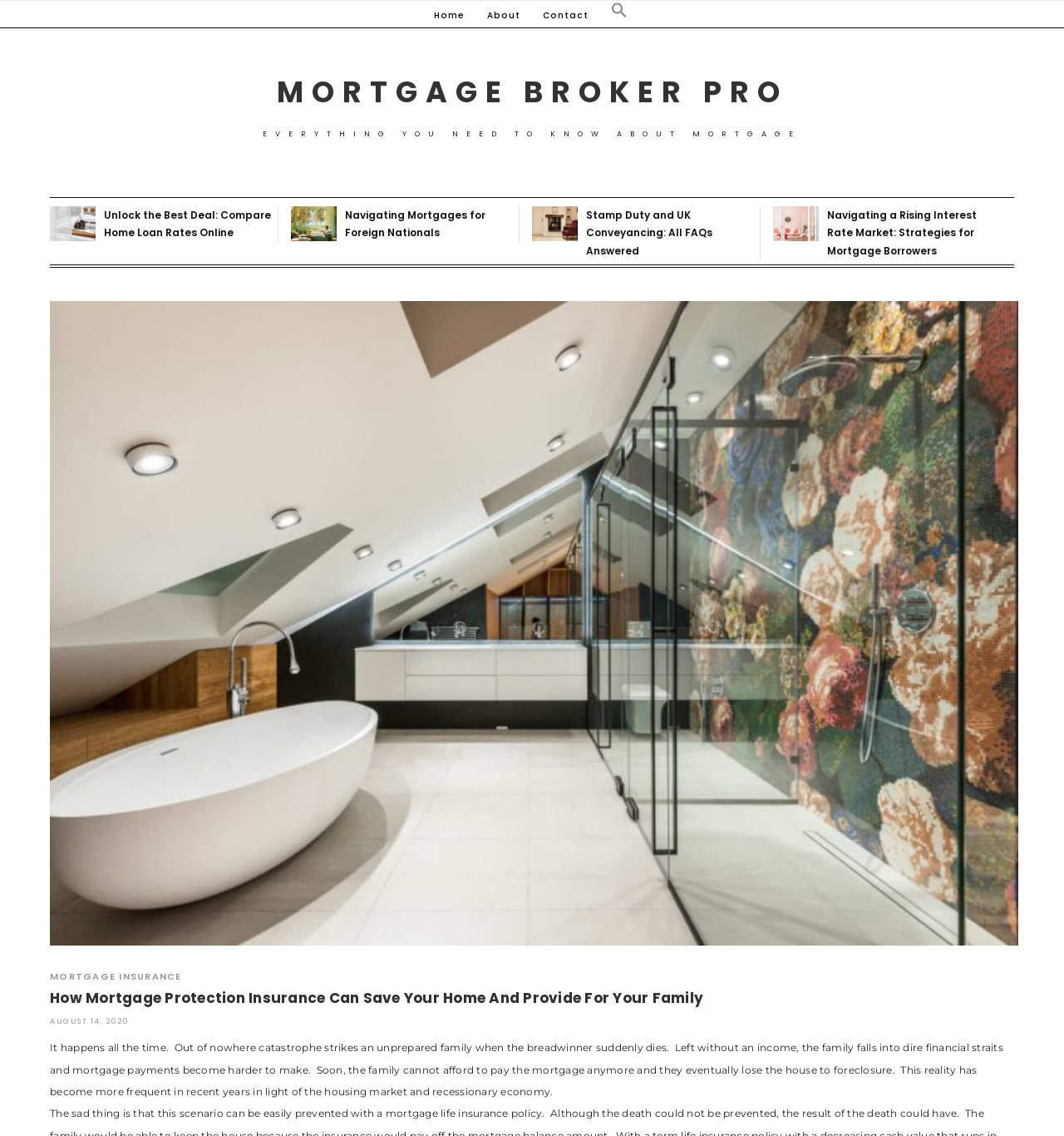Provide the bounding box coordinates of the UI element this sentence describes: "Navigating Mortgages for Foreign Nationals".

[0.324, 0.183, 0.456, 0.211]